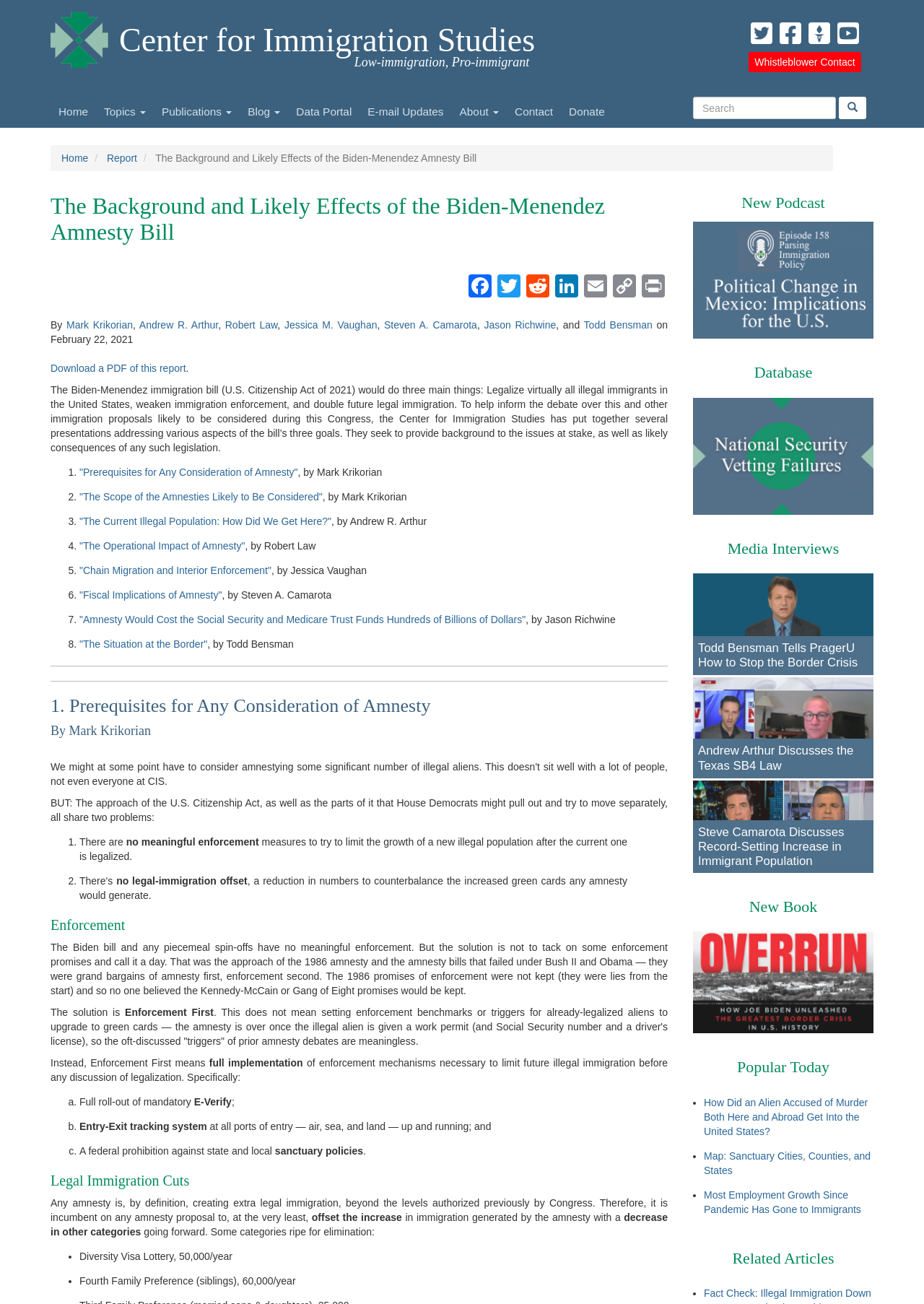Locate the bounding box coordinates of the element that should be clicked to execute the following instruction: "View Steve Irwin's picture".

None